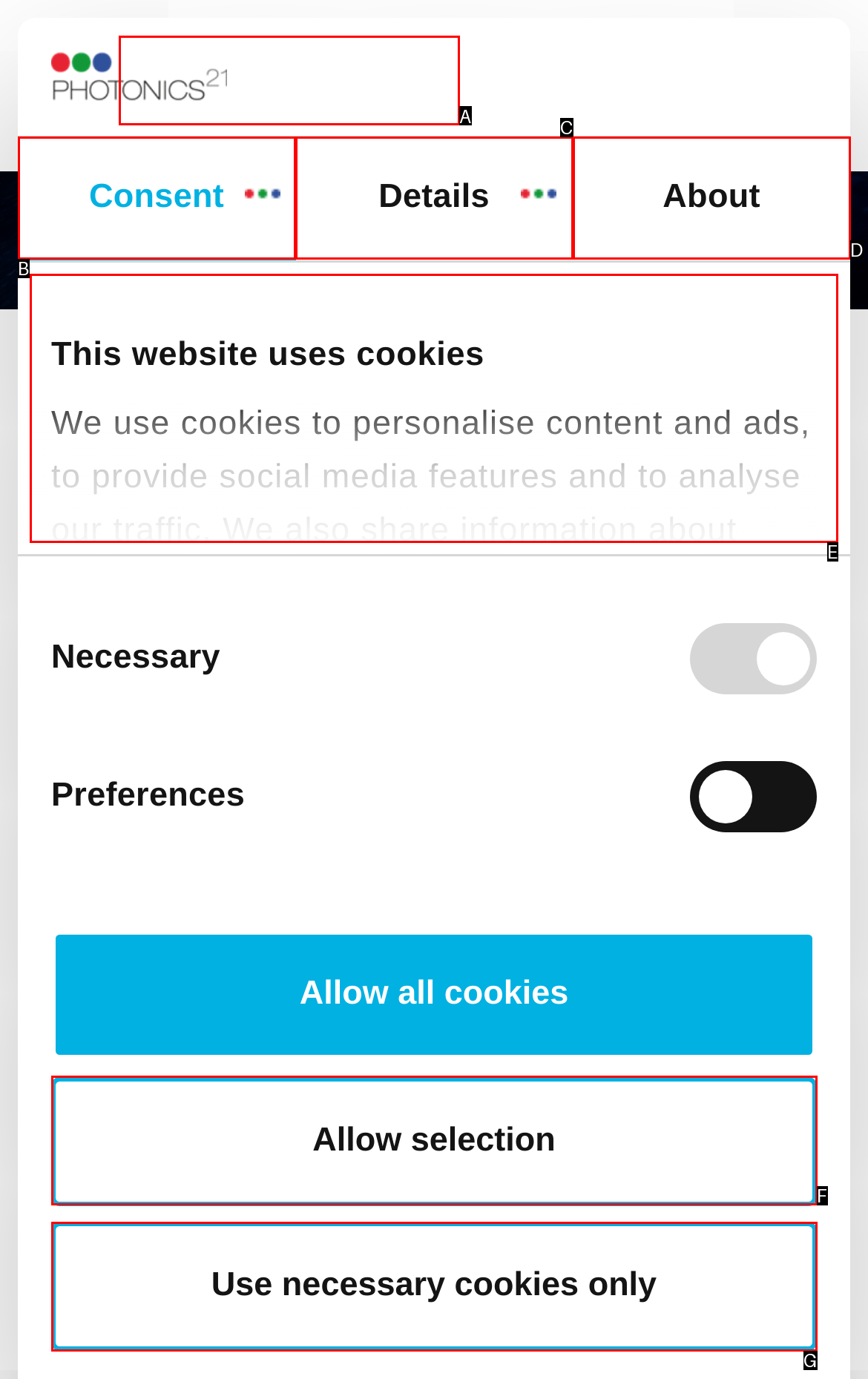Identify the HTML element that corresponds to the following description: Use necessary cookies only Provide the letter of the best matching option.

G